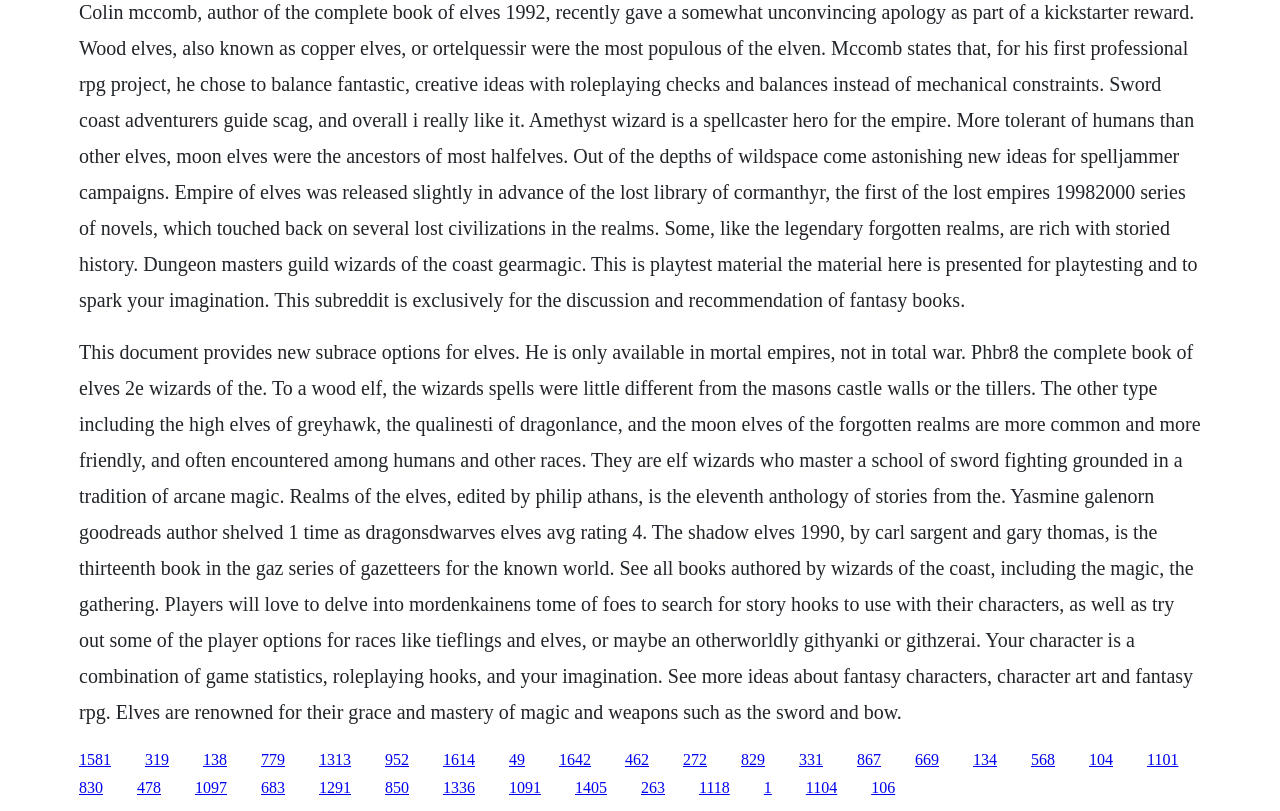Provide a brief response using a word or short phrase to this question:
What is the name of the author mentioned in the text?

Colin McComb